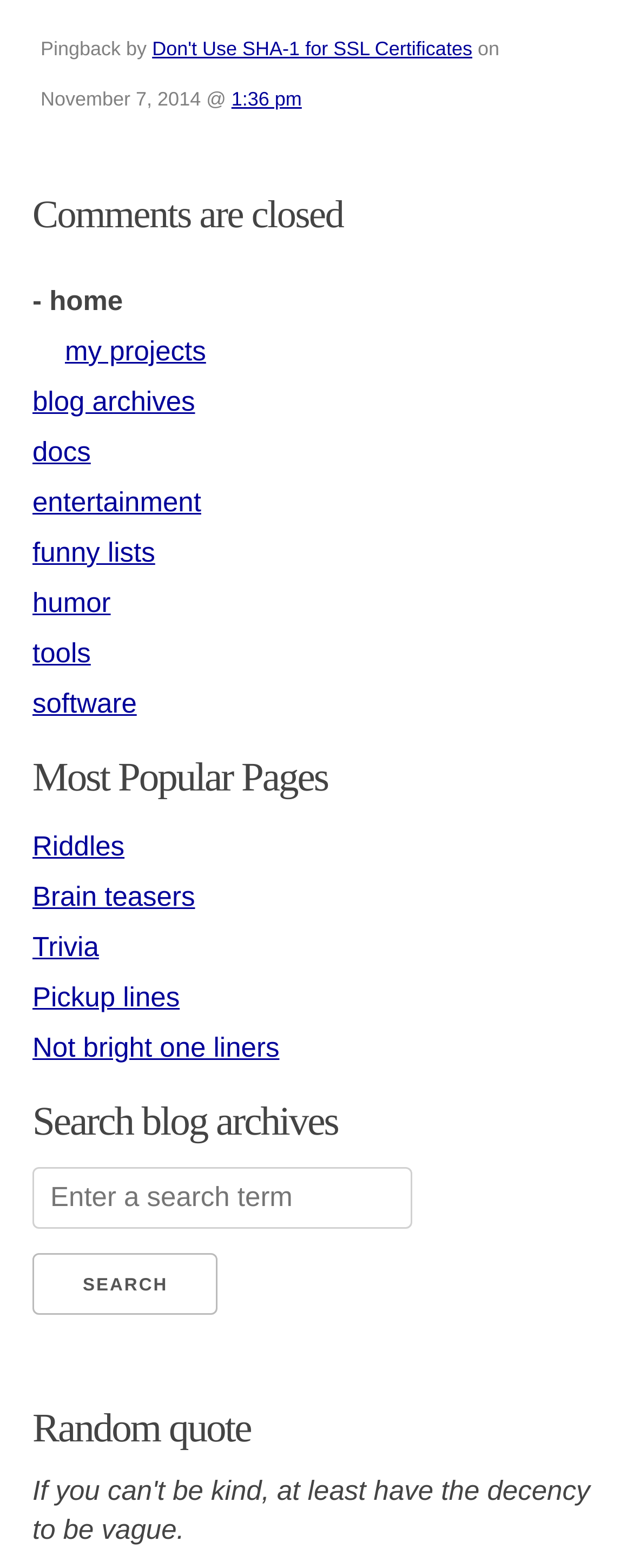Please determine the bounding box coordinates of the element's region to click in order to carry out the following instruction: "Click the 'Search' button". The coordinates should be four float numbers between 0 and 1, i.e., [left, top, right, bottom].

[0.051, 0.799, 0.345, 0.838]